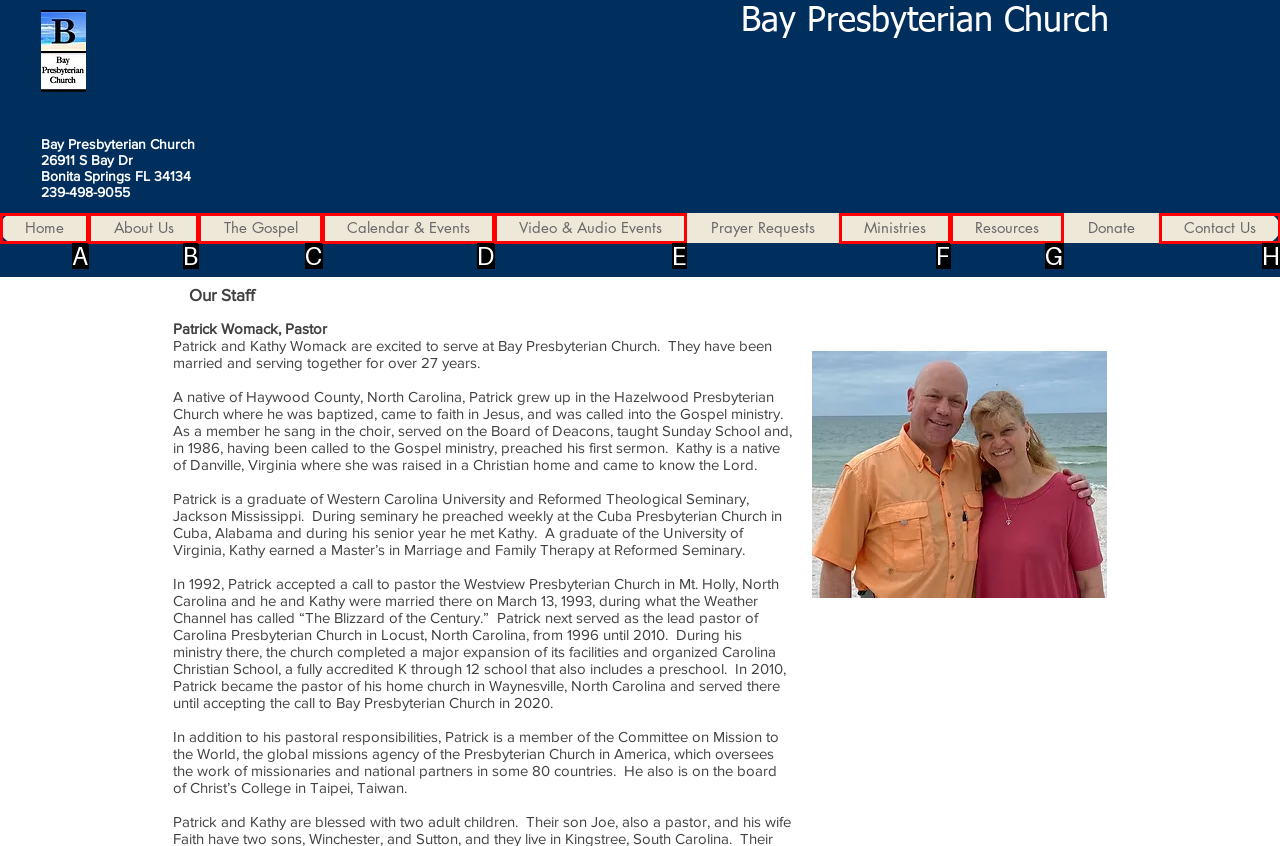Select the HTML element that matches the description: Video & Audio Events
Respond with the letter of the correct choice from the given options directly.

E